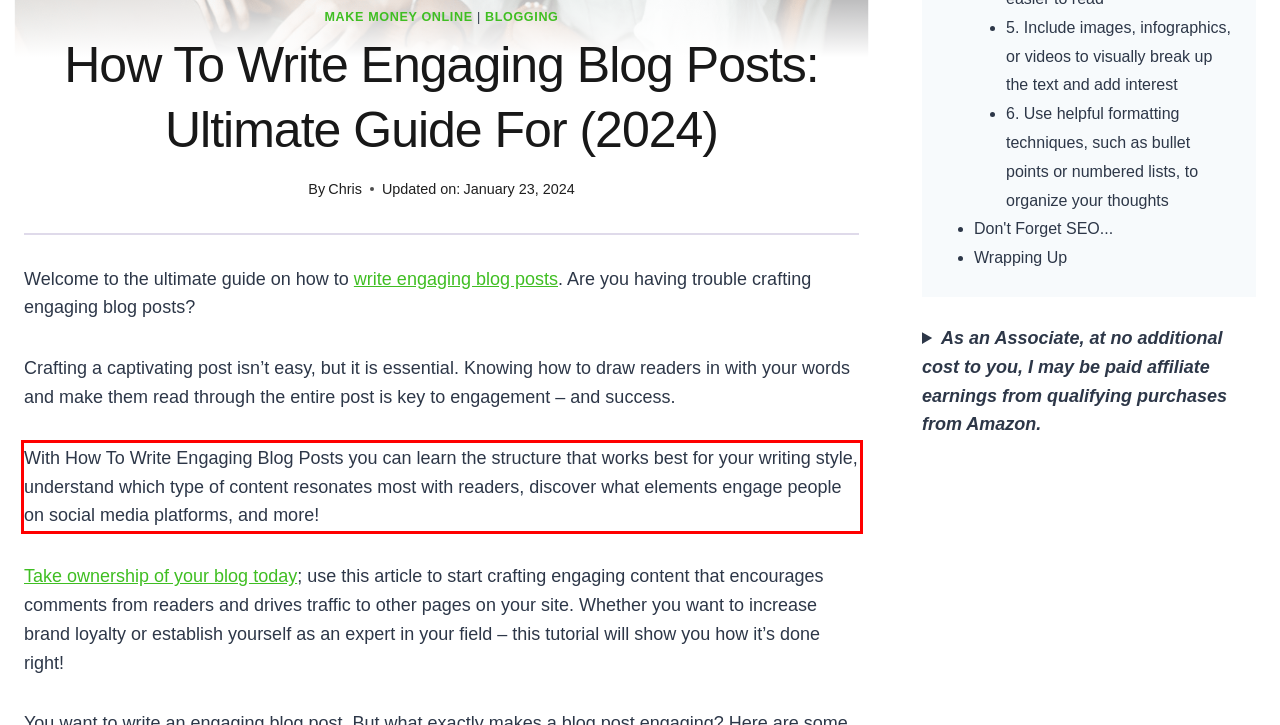With the provided screenshot of a webpage, locate the red bounding box and perform OCR to extract the text content inside it.

With How To Write Engaging Blog Posts you can learn the structure that works best for your writing style, understand which type of content resonates most with readers, discover what elements engage people on social media platforms, and more!